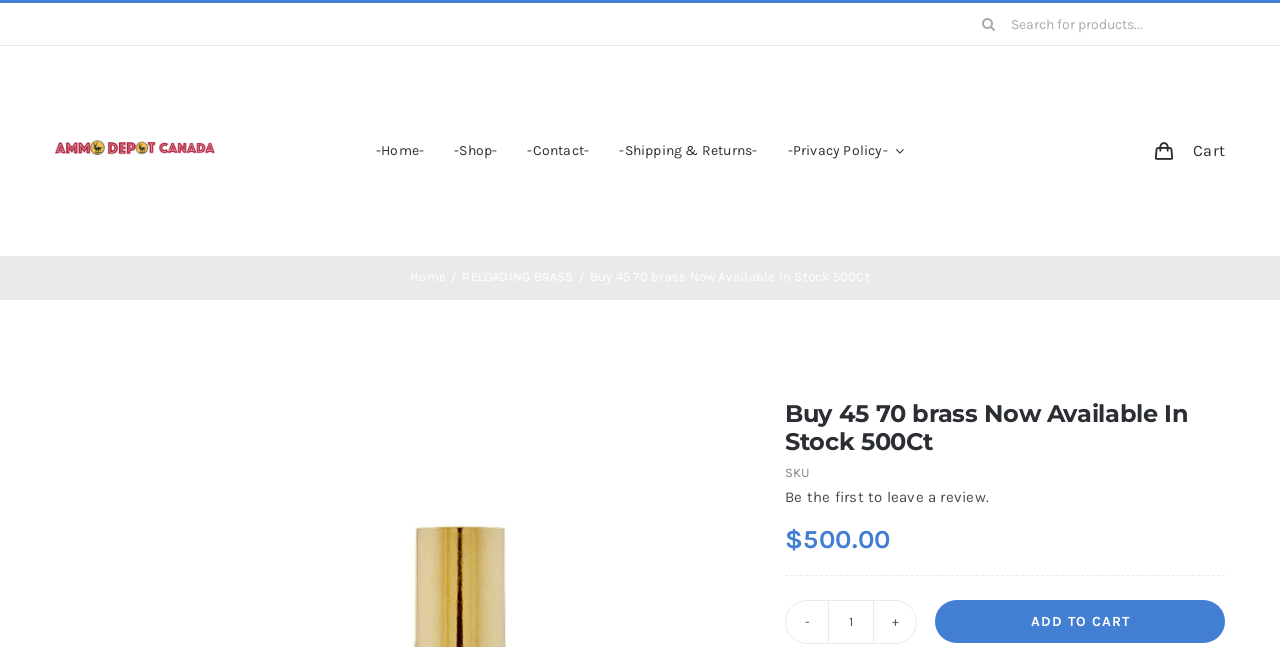Locate the bounding box of the UI element defined by this description: "Add to cart". The coordinates should be given as four float numbers between 0 and 1, formatted as [left, top, right, bottom].

[0.73, 0.927, 0.957, 0.994]